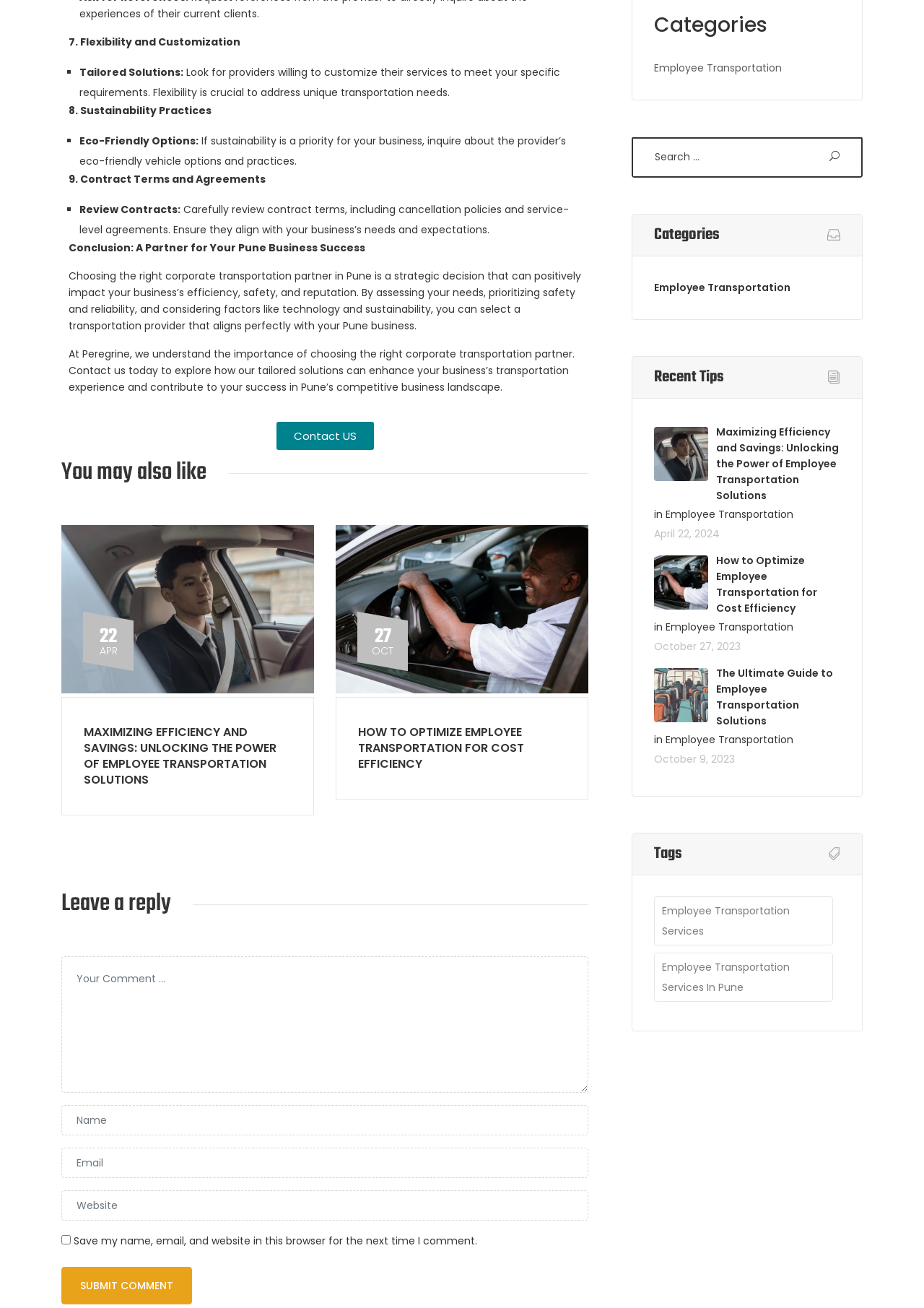Specify the bounding box coordinates of the area to click in order to execute this command: 'Read 'MAXIMIZING EFFICIENCY AND SAVINGS: UNLOCKING THE POWER OF EMPLOYEE TRANSPORTATION SOLUTIONS''. The coordinates should consist of four float numbers ranging from 0 to 1, and should be formatted as [left, top, right, bottom].

[0.091, 0.553, 0.299, 0.602]